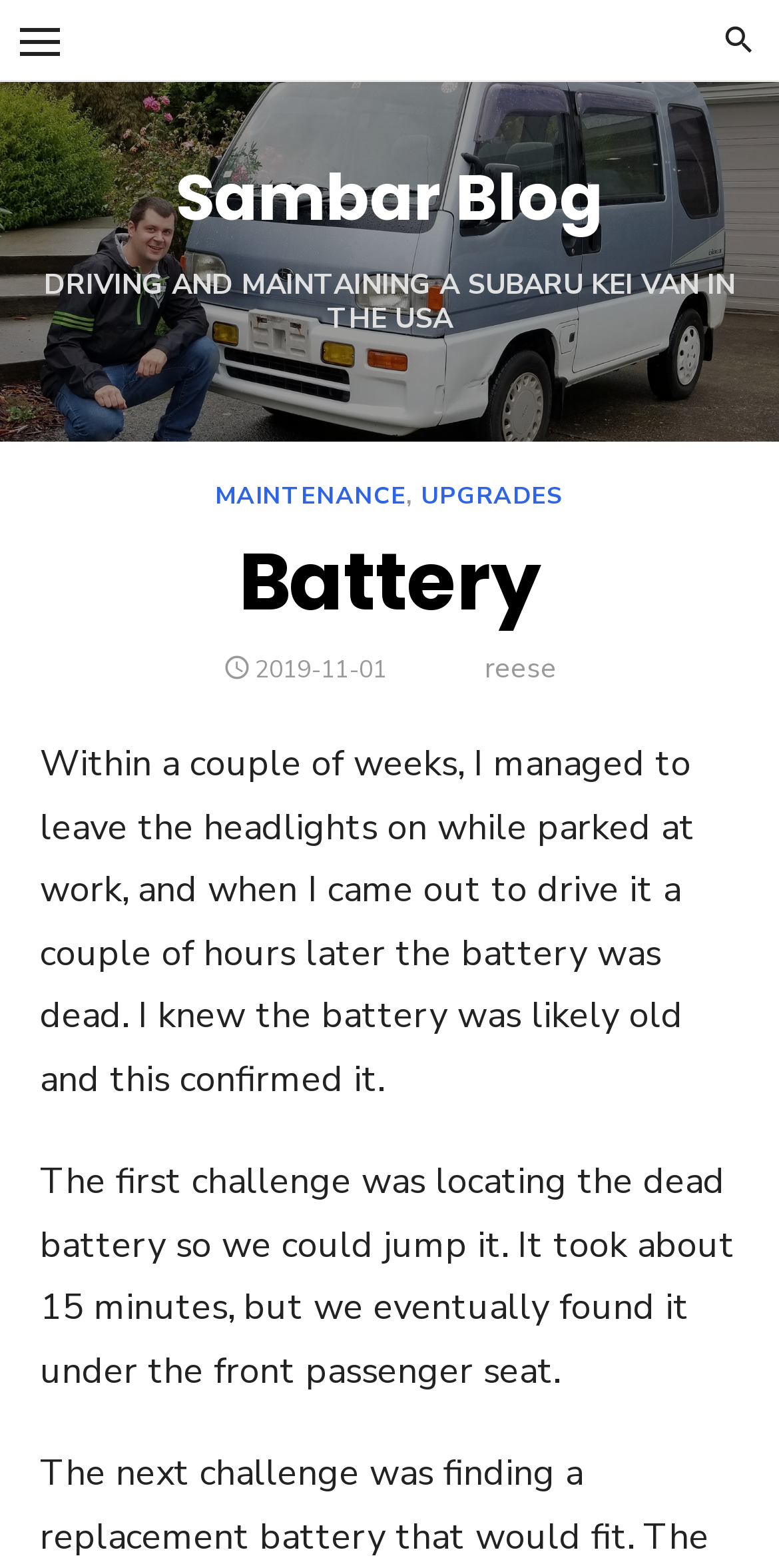With reference to the image, please provide a detailed answer to the following question: Who is the author of the blog post?

I determined the author of the blog post by looking at the link element with the bounding box coordinates [0.622, 0.414, 0.714, 0.438], which contains the text 'reese'.